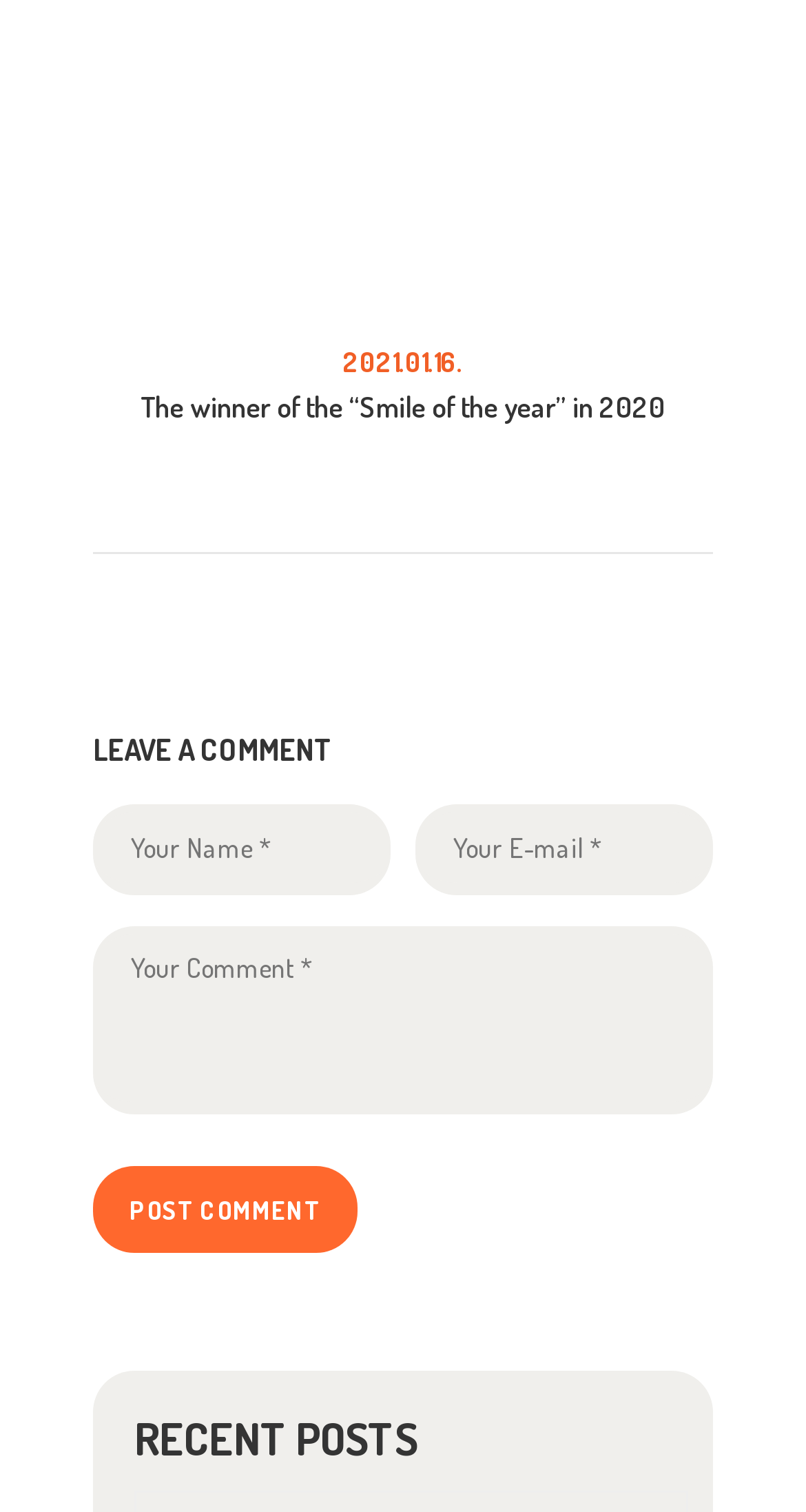With reference to the screenshot, provide a detailed response to the question below:
What is the award mentioned on the webpage?

The webpage mentions 'The winner of the “Smile of the year” in 2020', which suggests that 'Smile of the year' is an award given to someone in 2020.